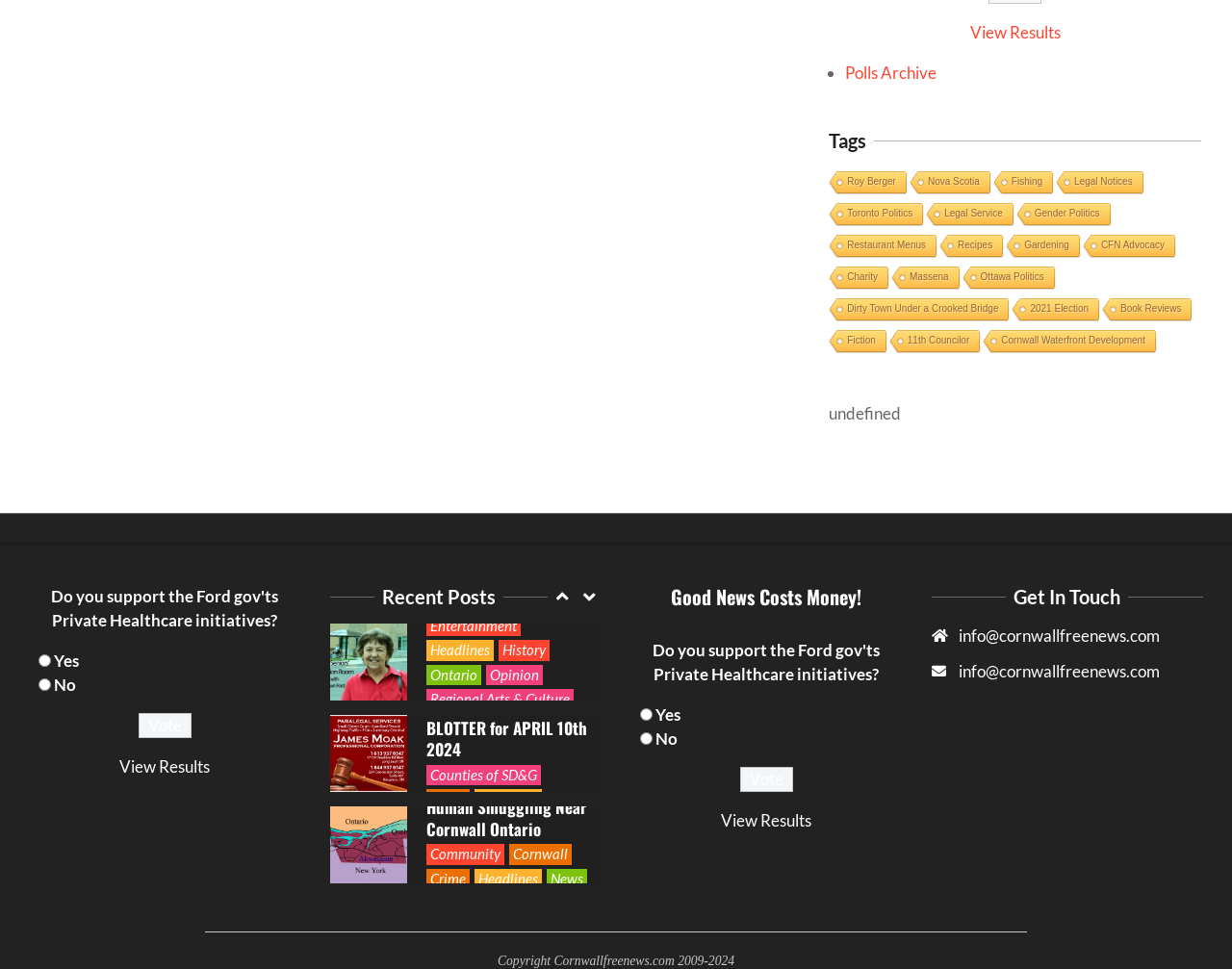Provide a brief response to the question using a single word or phrase: 
What is the category of the link 'Fishing'?

Tags